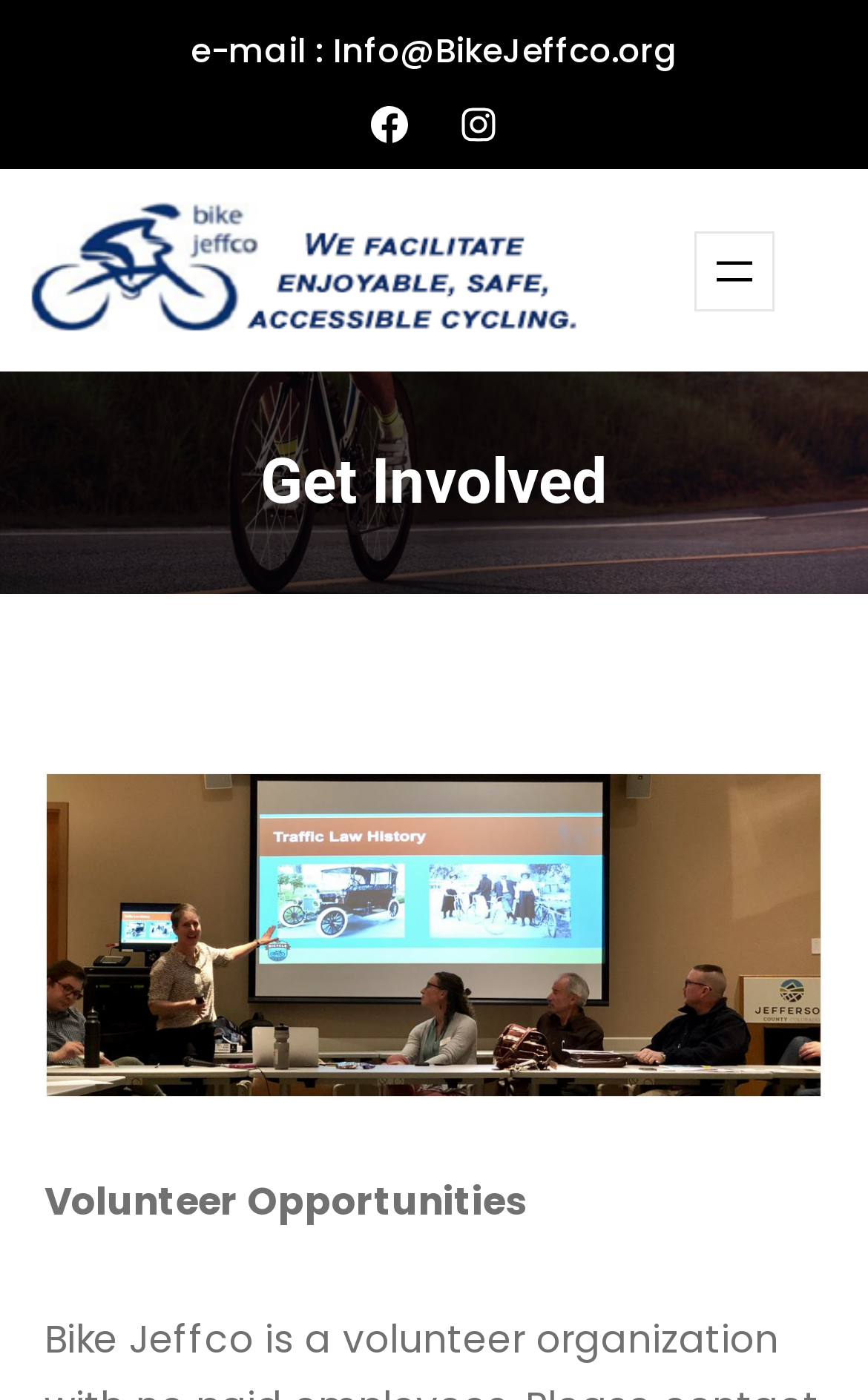Answer the question in one word or a short phrase:
What is the name of the organization?

Bike Jeffco